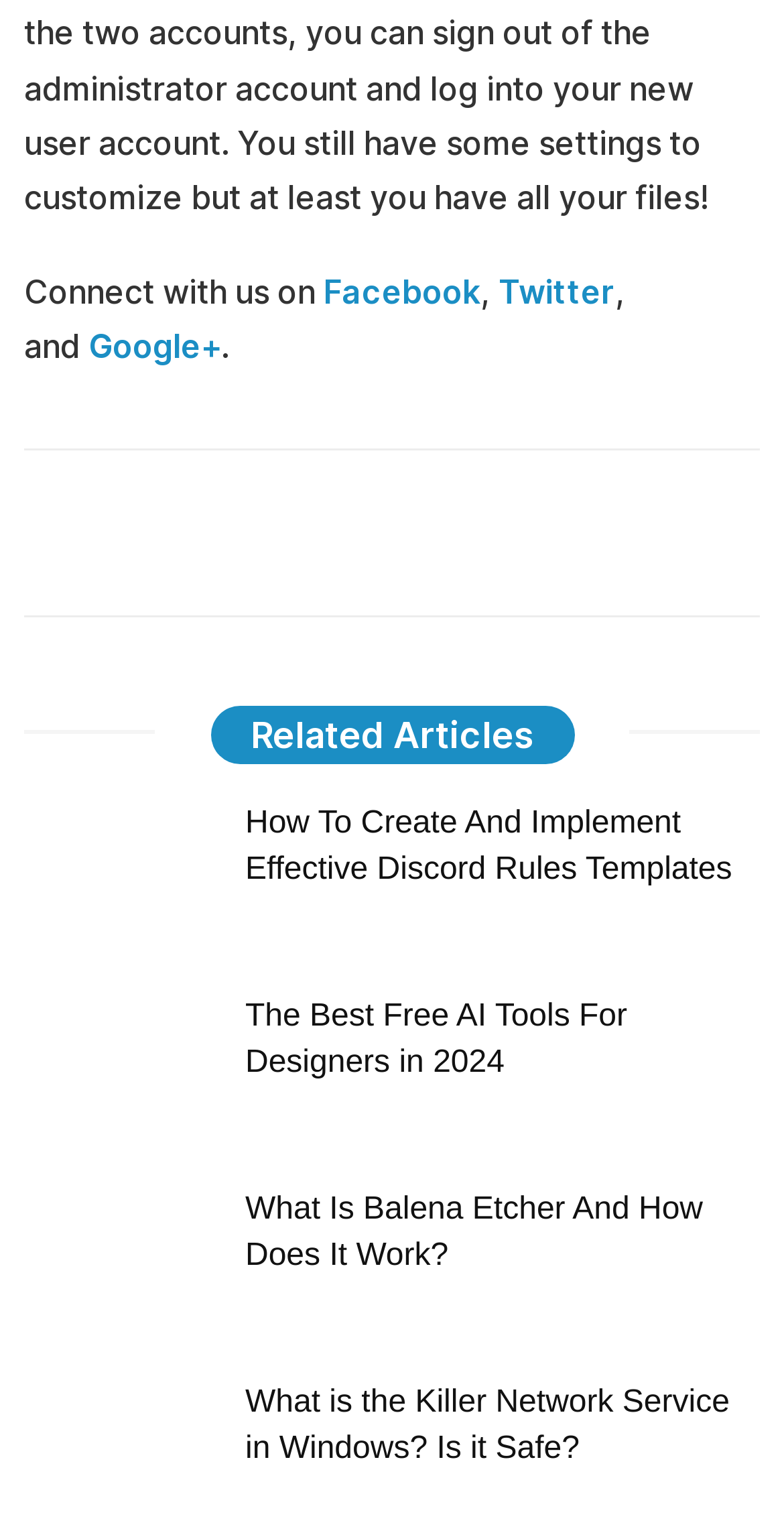Locate the bounding box coordinates of the area where you should click to accomplish the instruction: "View Discord Server".

[0.031, 0.519, 0.287, 0.597]